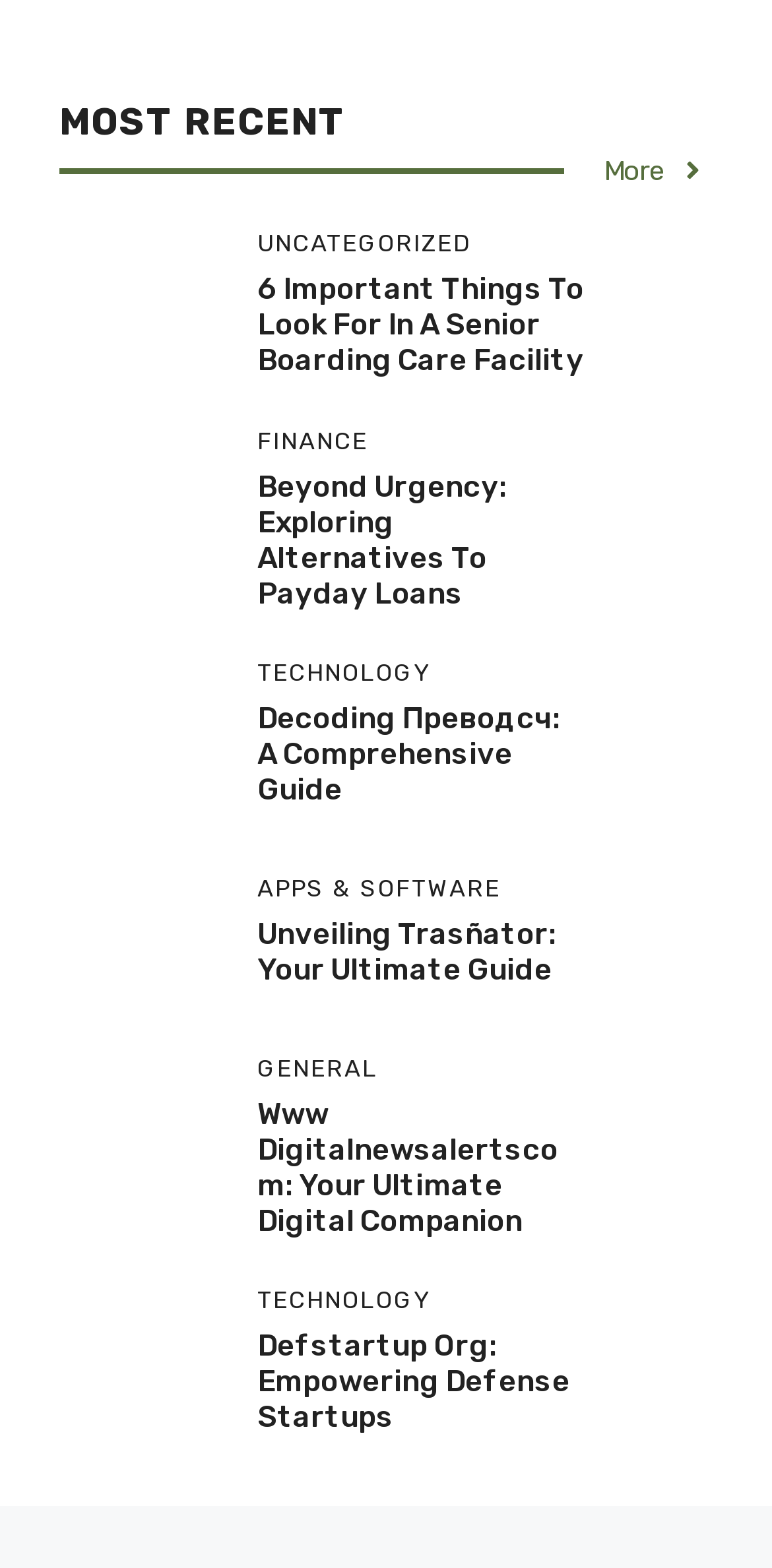Respond to the question below with a concise word or phrase:
How many links are there under the FINANCE category?

2